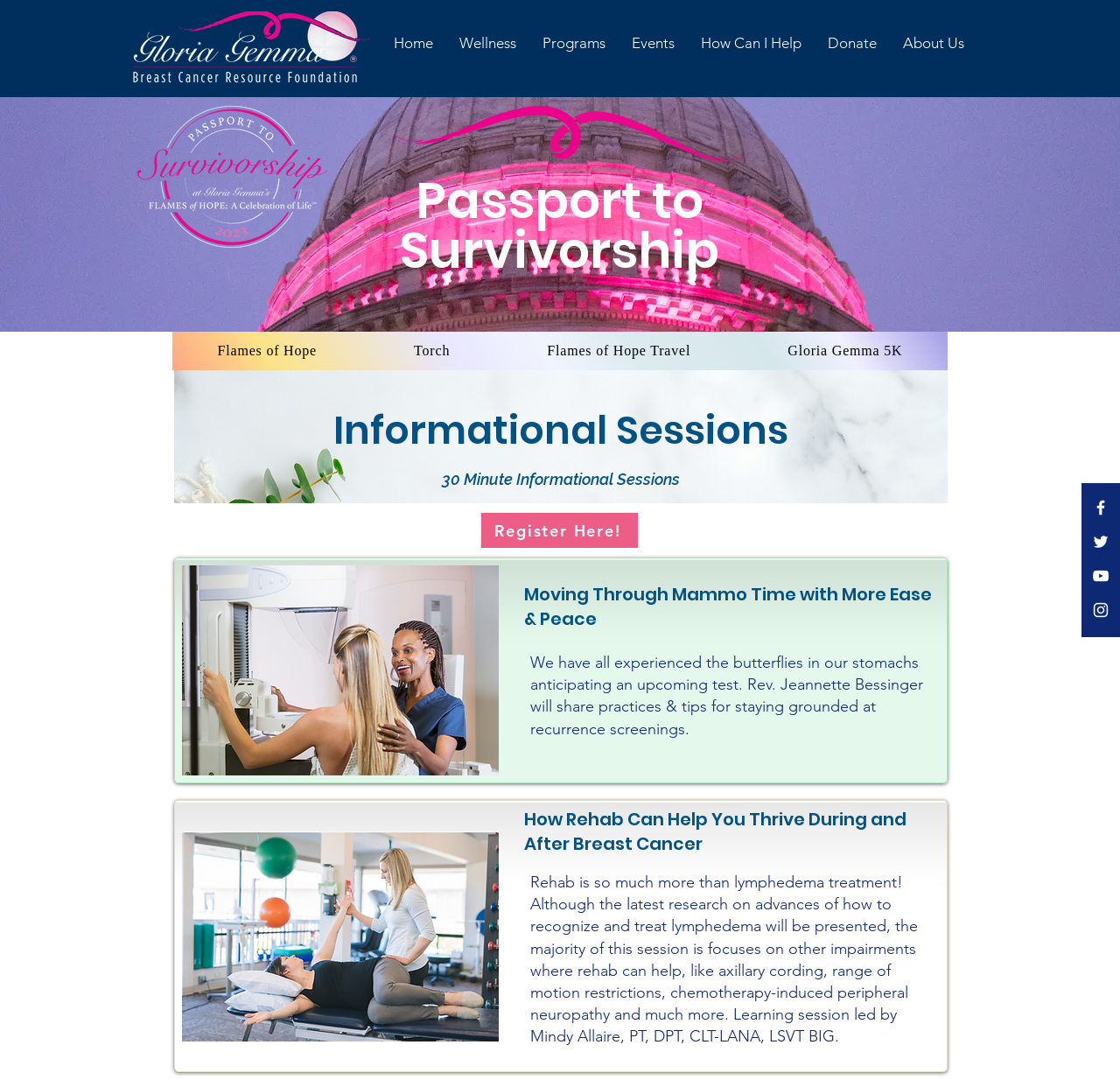Please identify the bounding box coordinates of the element that needs to be clicked to perform the following instruction: "View the 'RECENT POSTS' section".

None